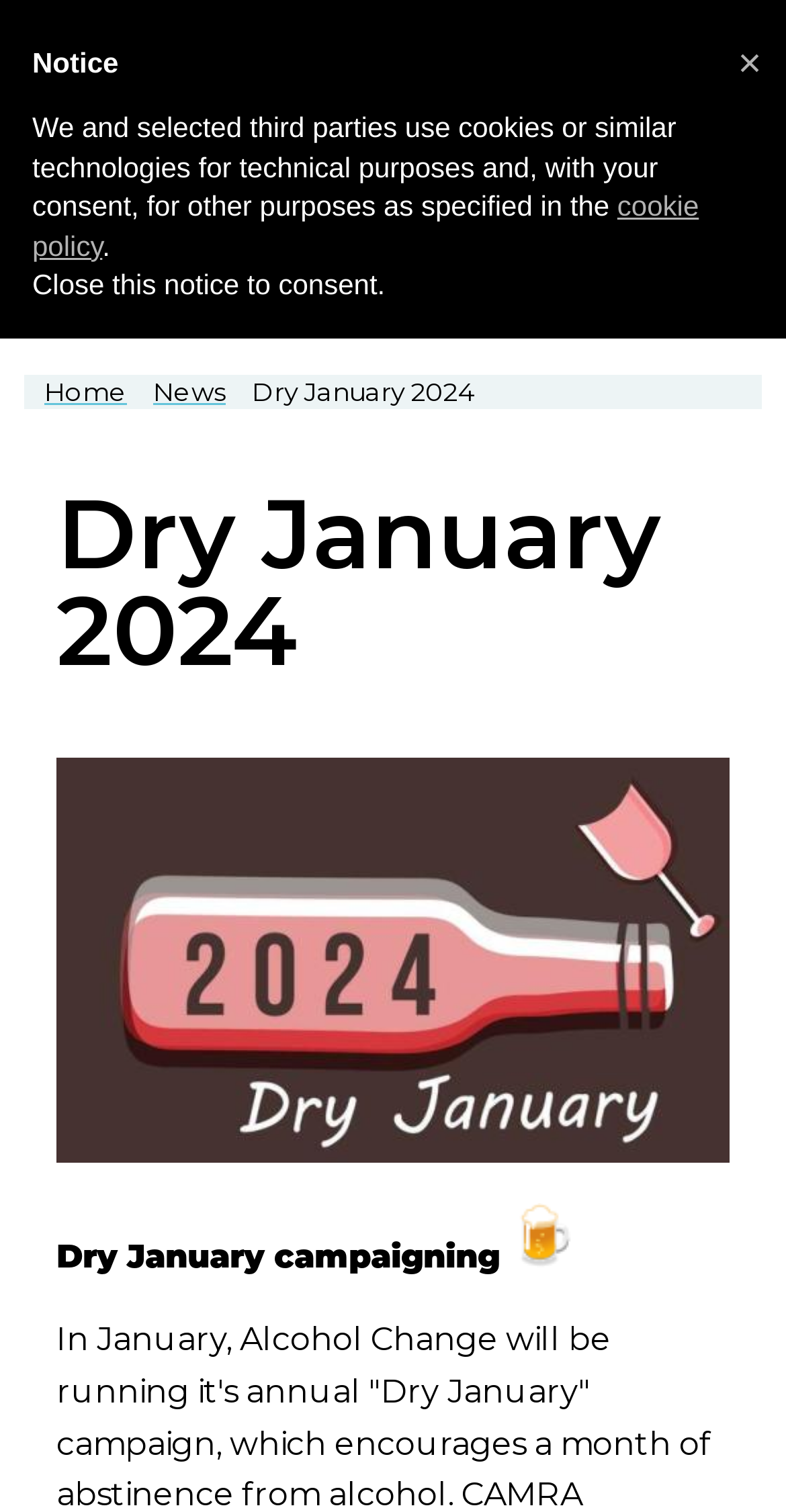Extract the top-level heading from the webpage and provide its text.

Dry January 2024